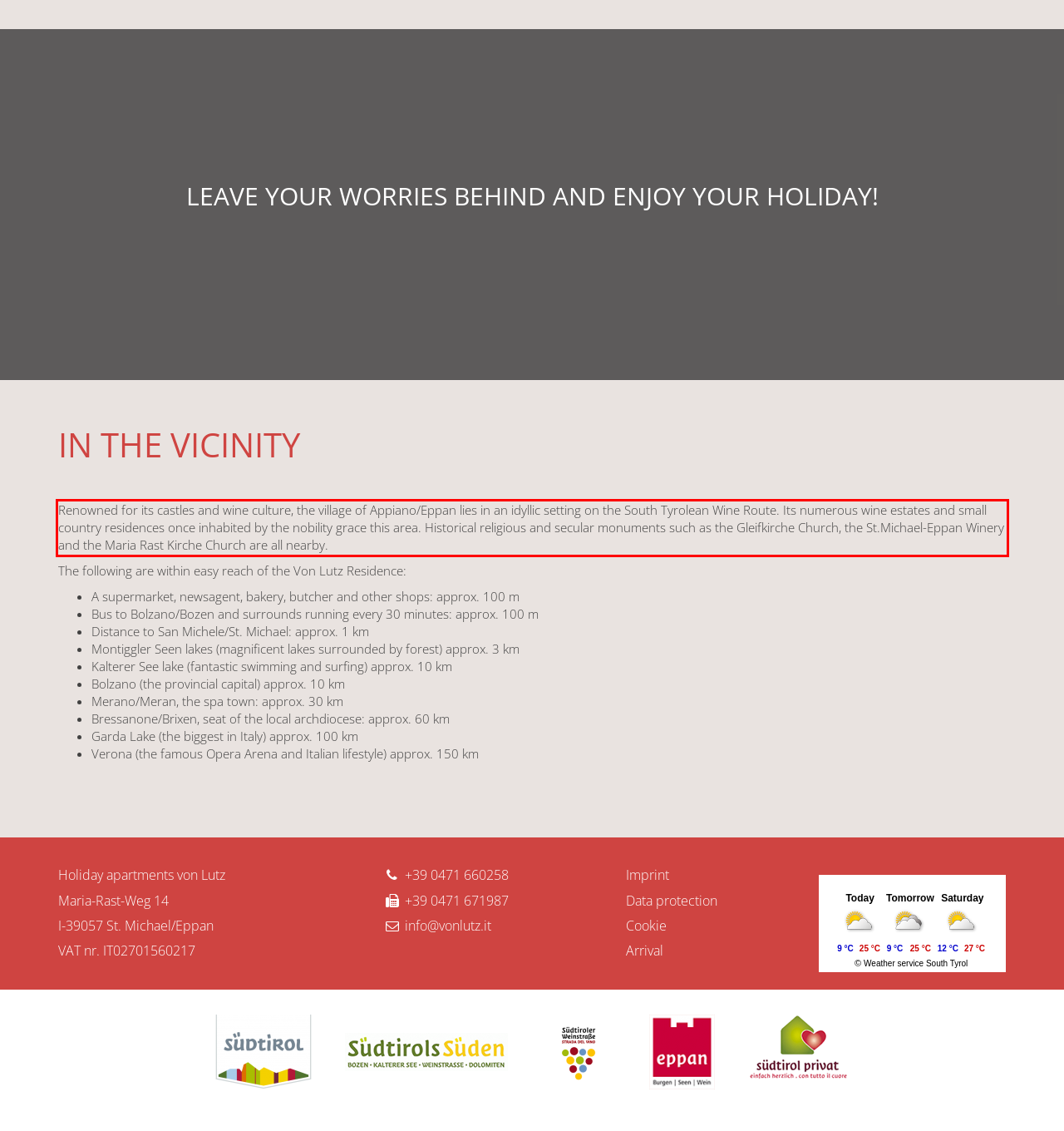View the screenshot of the webpage and identify the UI element surrounded by a red bounding box. Extract the text contained within this red bounding box.

Renowned for its castles and wine culture, the village of Appiano/Eppan lies in an idyllic setting on the South Tyrolean Wine Route. Its numerous wine estates and small country residences once inhabited by the nobility grace this area. Historical religious and secular monuments such as the Gleifkirche Church, the St.Michael-Eppan Winery and the Maria Rast Kirche Church are all nearby.